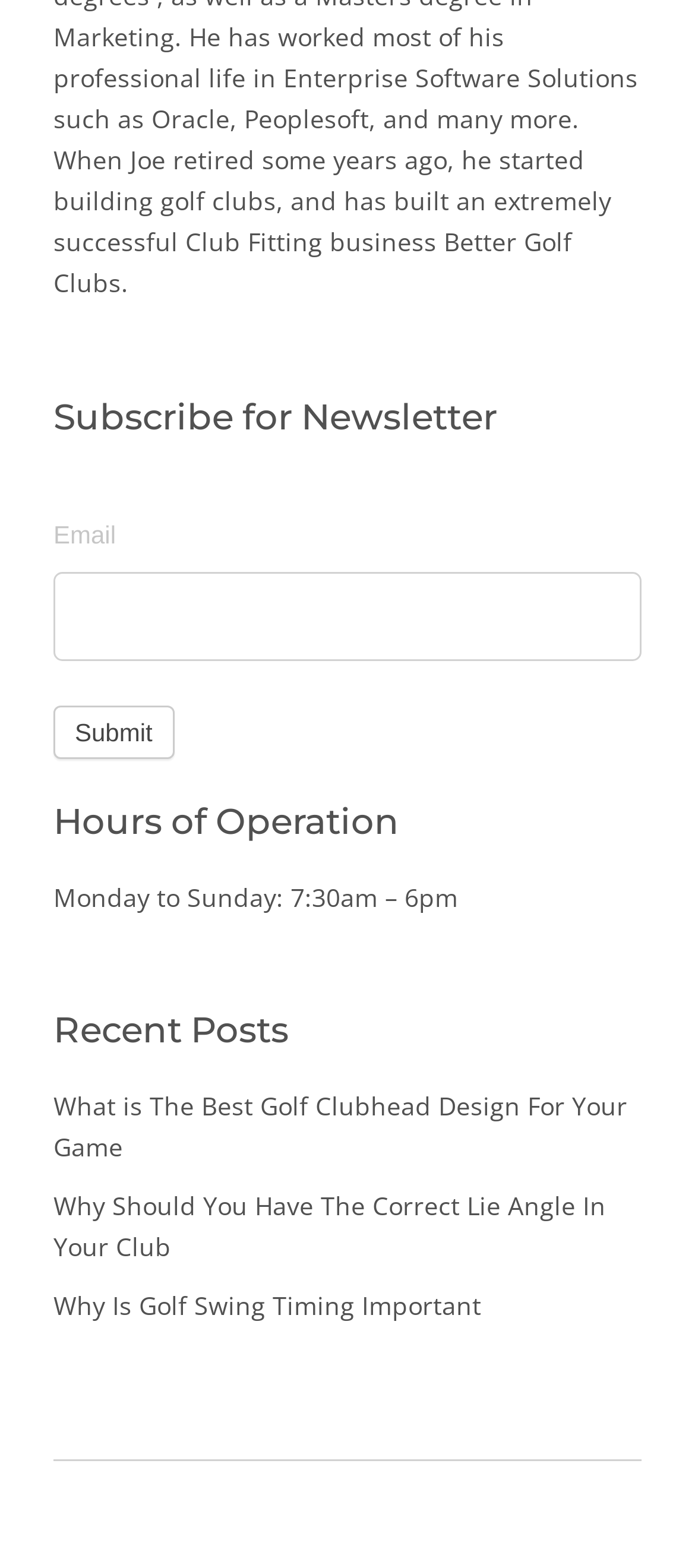Bounding box coordinates are specified in the format (top-left x, top-left y, bottom-right x, bottom-right y). All values are floating point numbers bounded between 0 and 1. Please provide the bounding box coordinate of the region this sentence describes: parent_node: Email name="item_meta[85]"

[0.077, 0.364, 0.923, 0.421]